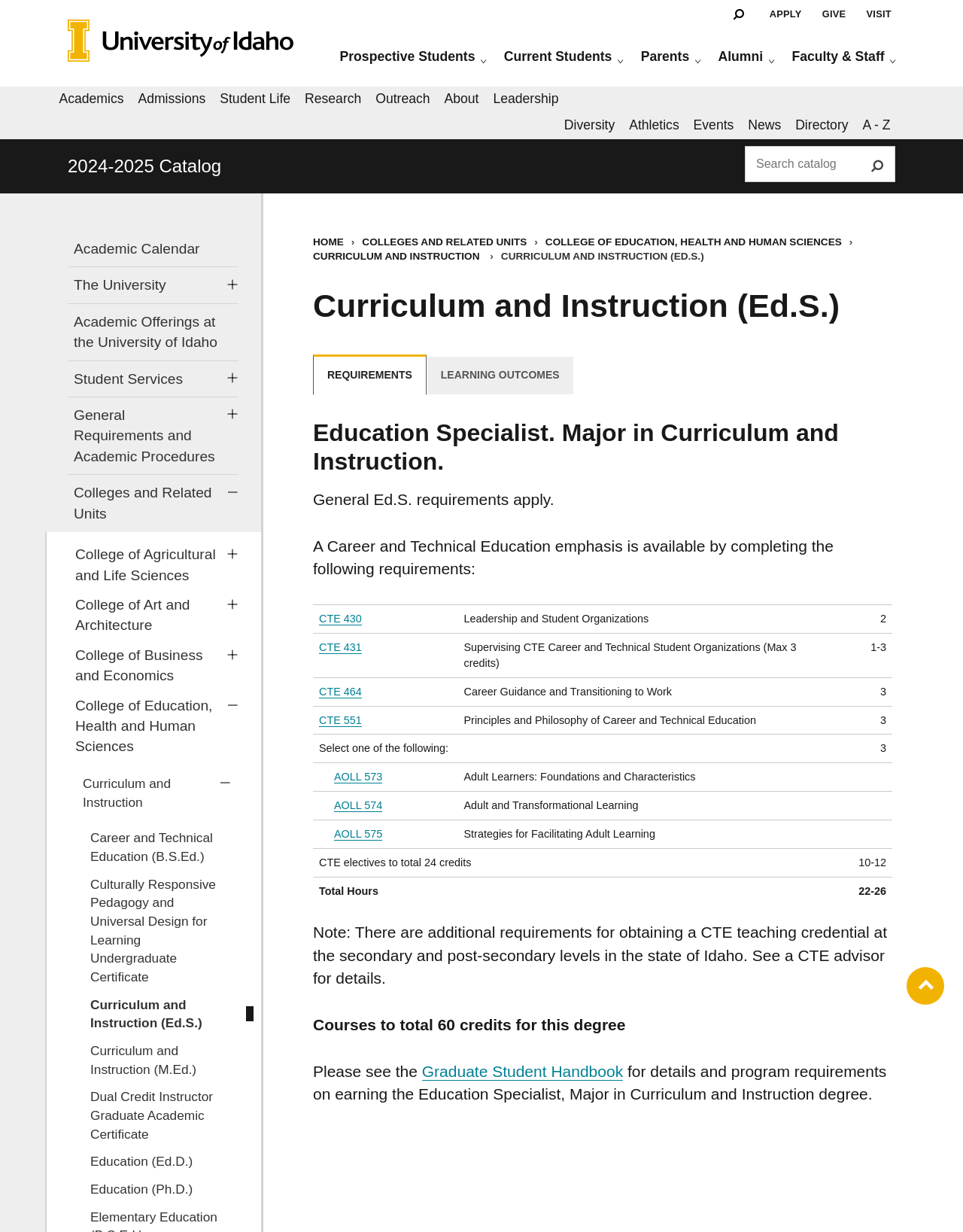Examine the image carefully and respond to the question with a detailed answer: 
What is the emphasis available in the Ed.S. program?

I determined the answer by looking at the text 'A Career and Technical Education emphasis is available by completing the following requirements:' on the webpage, which suggests that the Ed.S. program offers a Career and Technical Education emphasis.